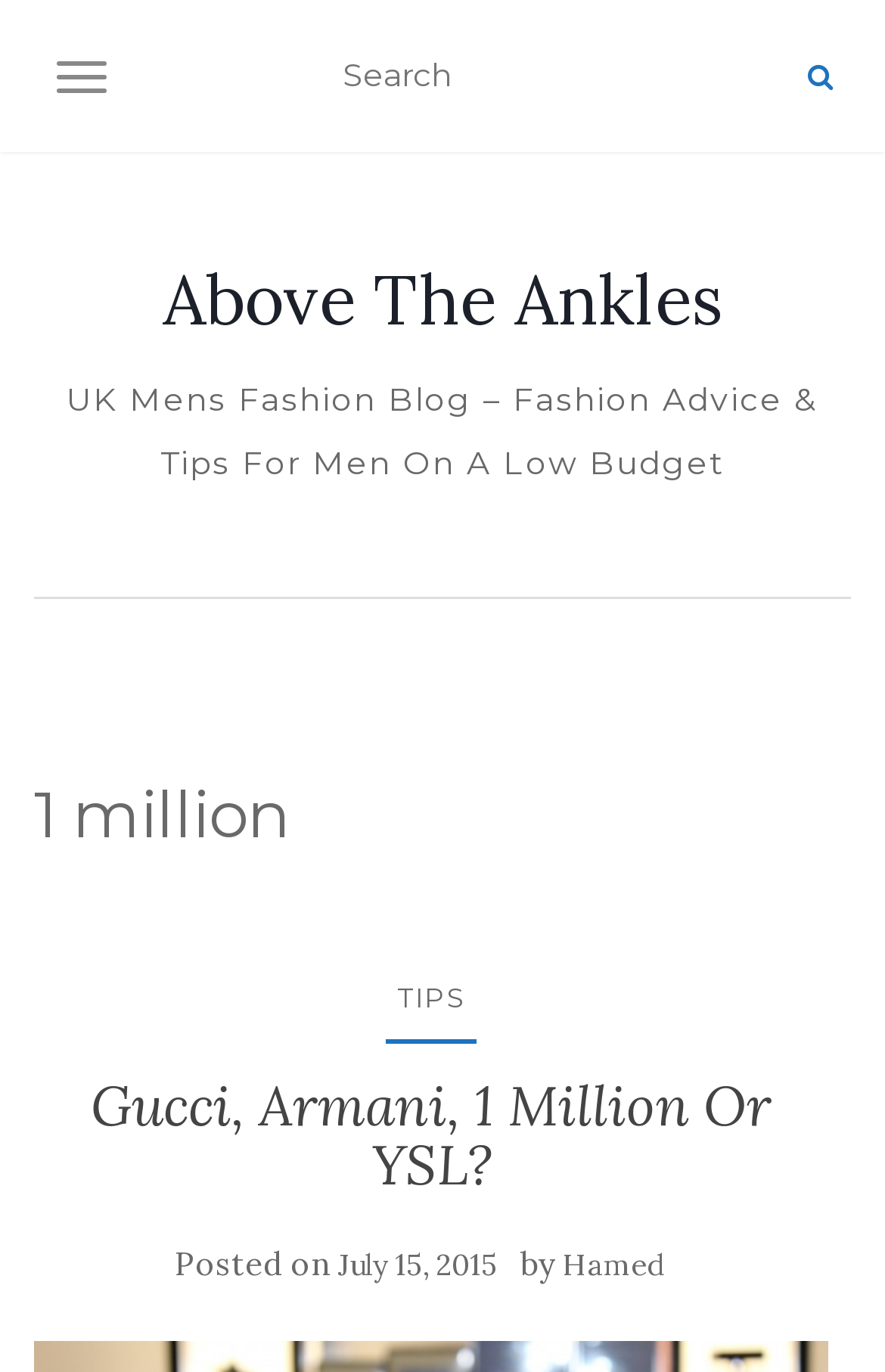Please determine the bounding box coordinates of the element to click in order to execute the following instruction: "search for something". The coordinates should be four float numbers between 0 and 1, specified as [left, top, right, bottom].

[0.382, 0.03, 0.892, 0.079]